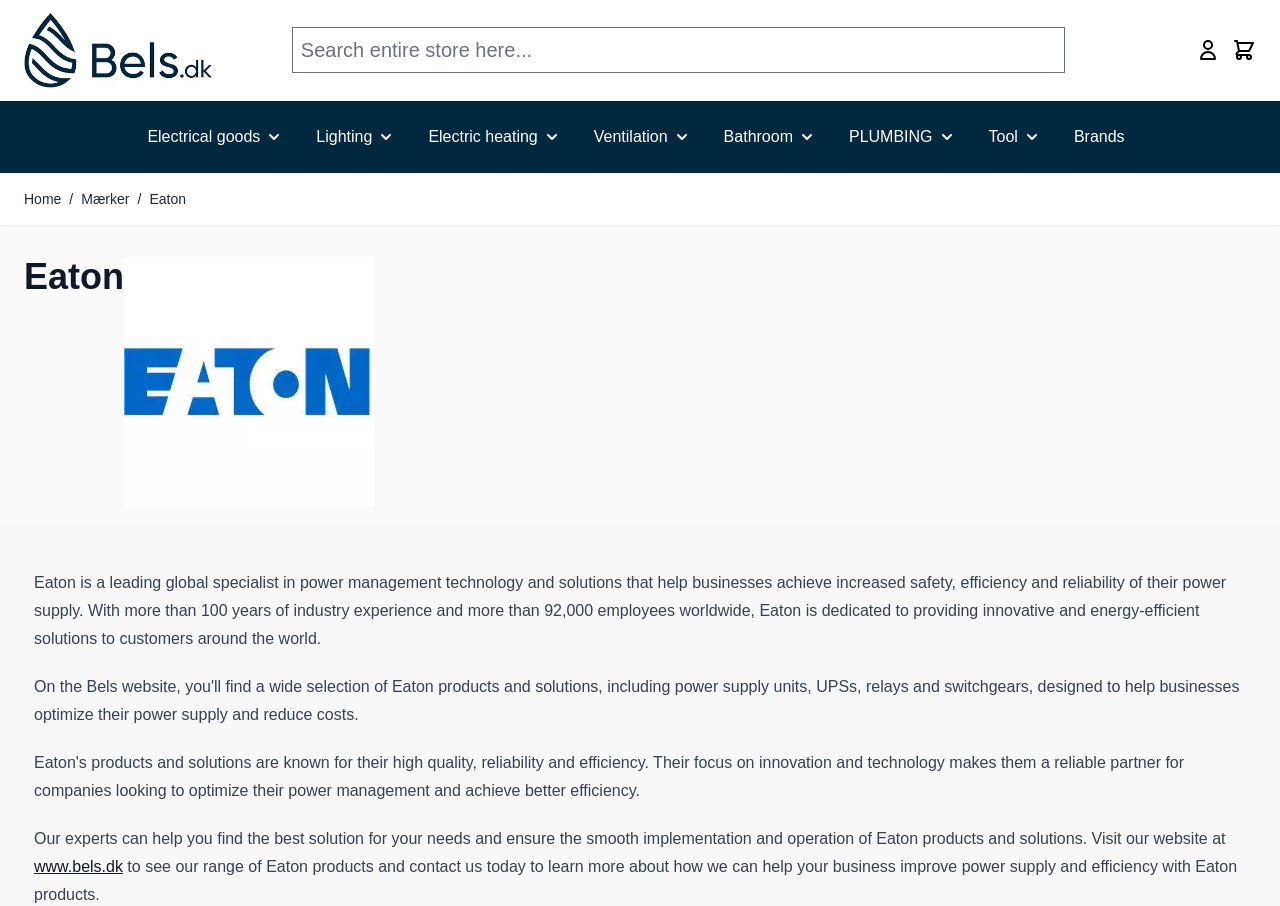What is the benefit of using Eaton products according to this webpage?
Please respond to the question with a detailed and informative answer.

The webpage mentions that Eaton products help businesses achieve increased safety, efficiency, and reliability of their power supply. This suggests that the benefit of using Eaton products is to improve the overall performance and safety of power systems.